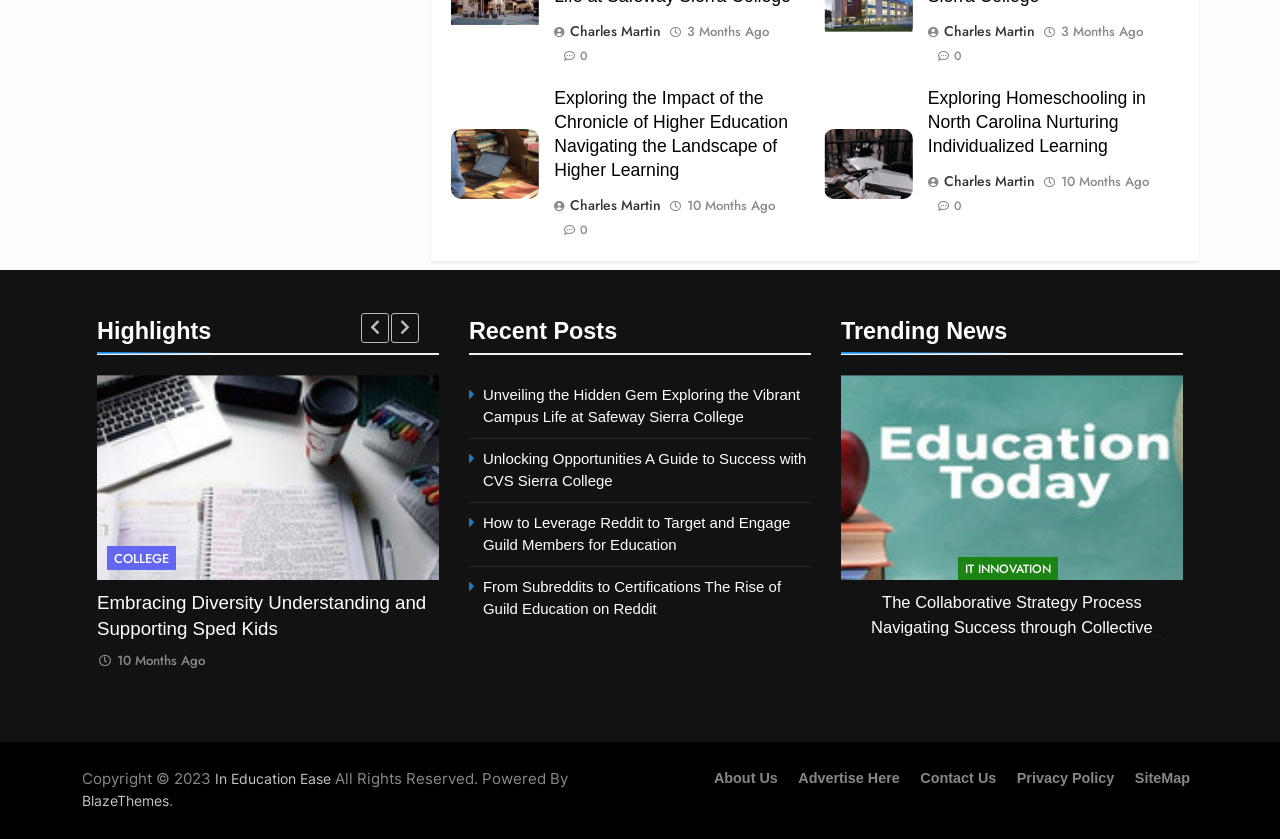Please find the bounding box coordinates of the clickable region needed to complete the following instruction: "Check the Copyright information". The bounding box coordinates must consist of four float numbers between 0 and 1, i.e., [left, top, right, bottom].

[0.064, 0.916, 0.168, 0.939]